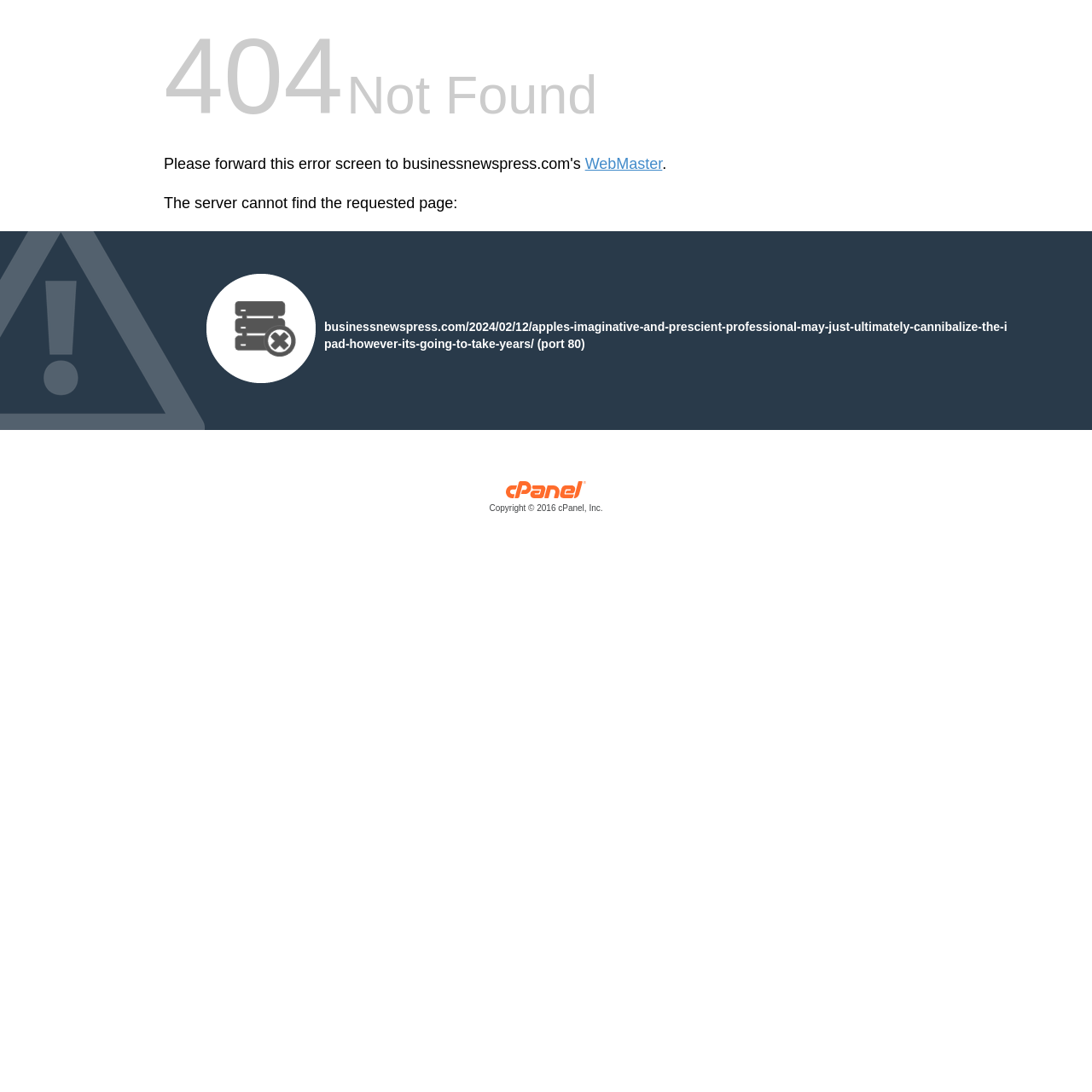What is the copyright information at the bottom?
Kindly offer a detailed explanation using the data available in the image.

The copyright information is displayed at the bottom of the page, inside a contentinfo element, which includes a link to cPanel, Inc. and an image of the company's logo.